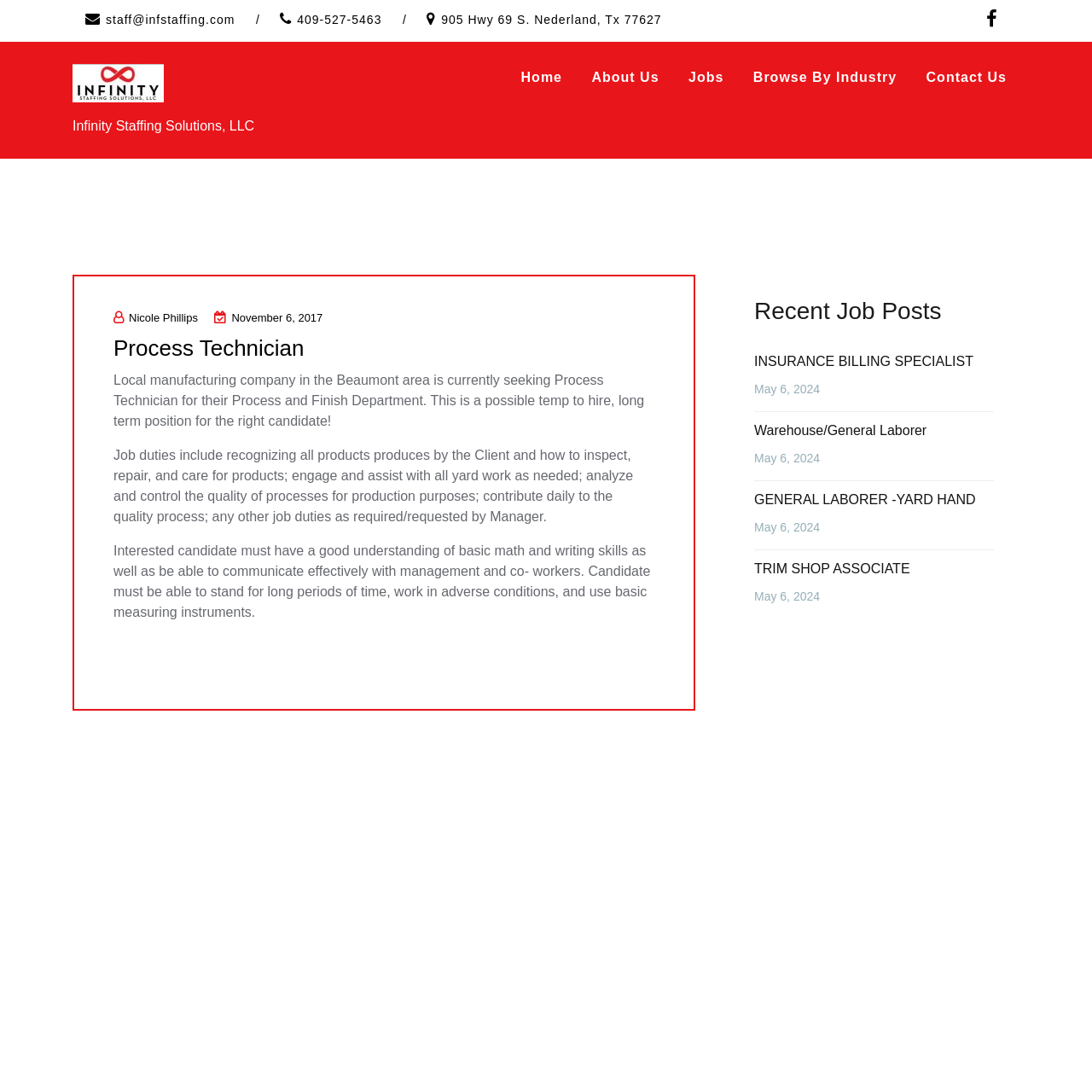Create an elaborate caption that covers all aspects of the webpage.

The webpage is about a job posting for a Process Technician position. At the top, there is a navigation menu with links to "Home", "About Us", "Jobs", "Browse By Industry", and "Contact Us". Below the navigation menu, there is a section with the company's contact information, including an email address, phone number, and physical address.

To the left of the contact information, there is a link to the company's logo and a link with a Facebook icon. Below the contact information, there is a heading that reads "Process Technician" and a brief description of the job posting. The job description is divided into three paragraphs, outlining the job duties, required skills, and working conditions.

On the right side of the page, there is a section titled "Recent Job Posts" with links to four other job postings, including "INSURANCE BILLING SPECIALIST", "Warehouse/General Laborer", "GENERAL LABORER -YARD HAND", and "TRIM SHOP ASSOCIATE". Each job posting has a date listed next to it, which is May 6, 2024, for three of the postings.